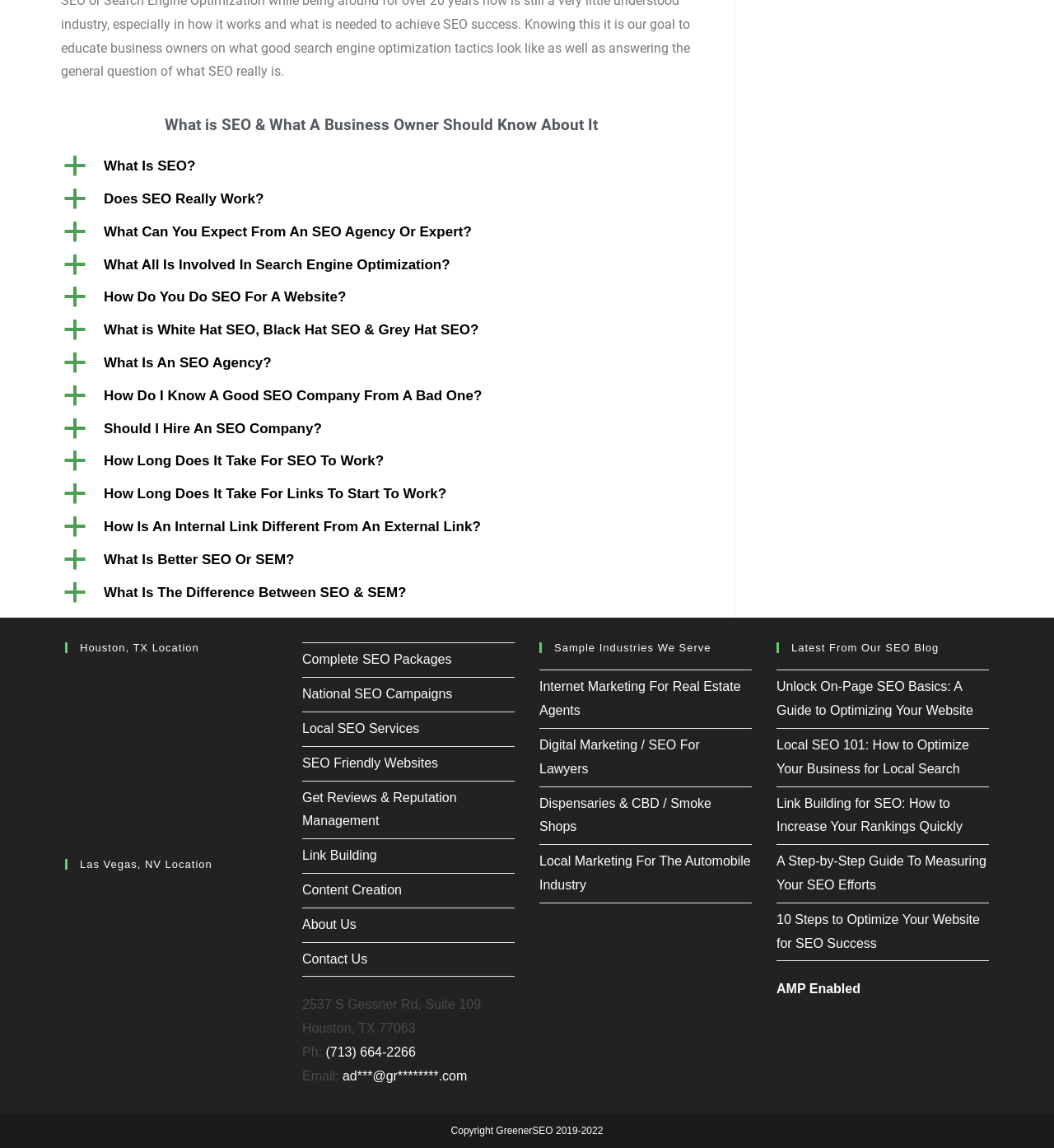Find the bounding box of the element with the following description: "a What Is SEO?". The coordinates must be four float numbers between 0 and 1, formatted as [left, top, right, bottom].

[0.058, 0.133, 0.666, 0.157]